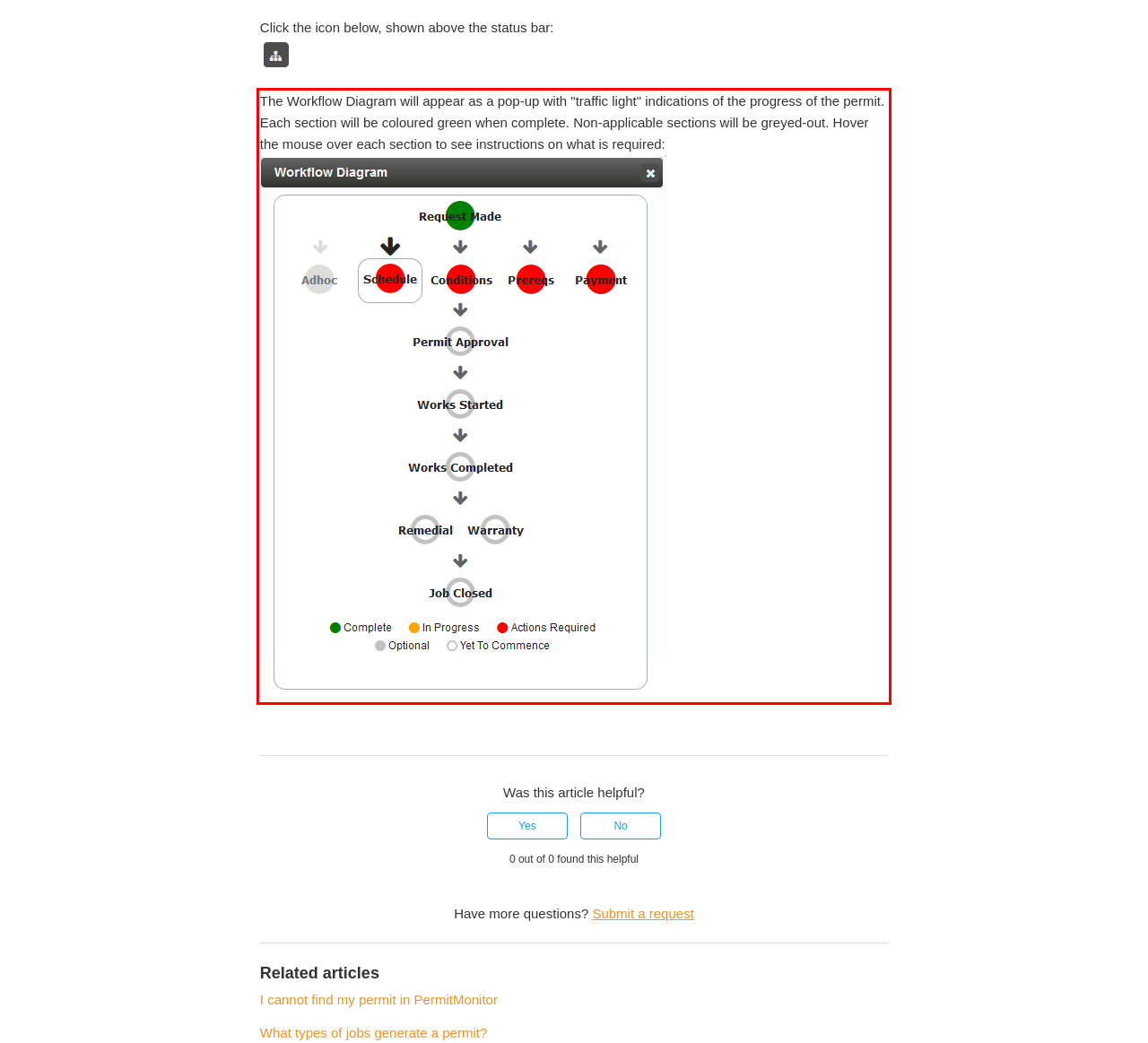Please look at the webpage screenshot and extract the text enclosed by the red bounding box.

The Workflow Diagram will appear as a pop-up with "traffic light" indications of the progress of the permit. Each section will be coloured green when complete. Non-applicable sections will be greyed-out. Hover the mouse over each section to see instructions on what is required: